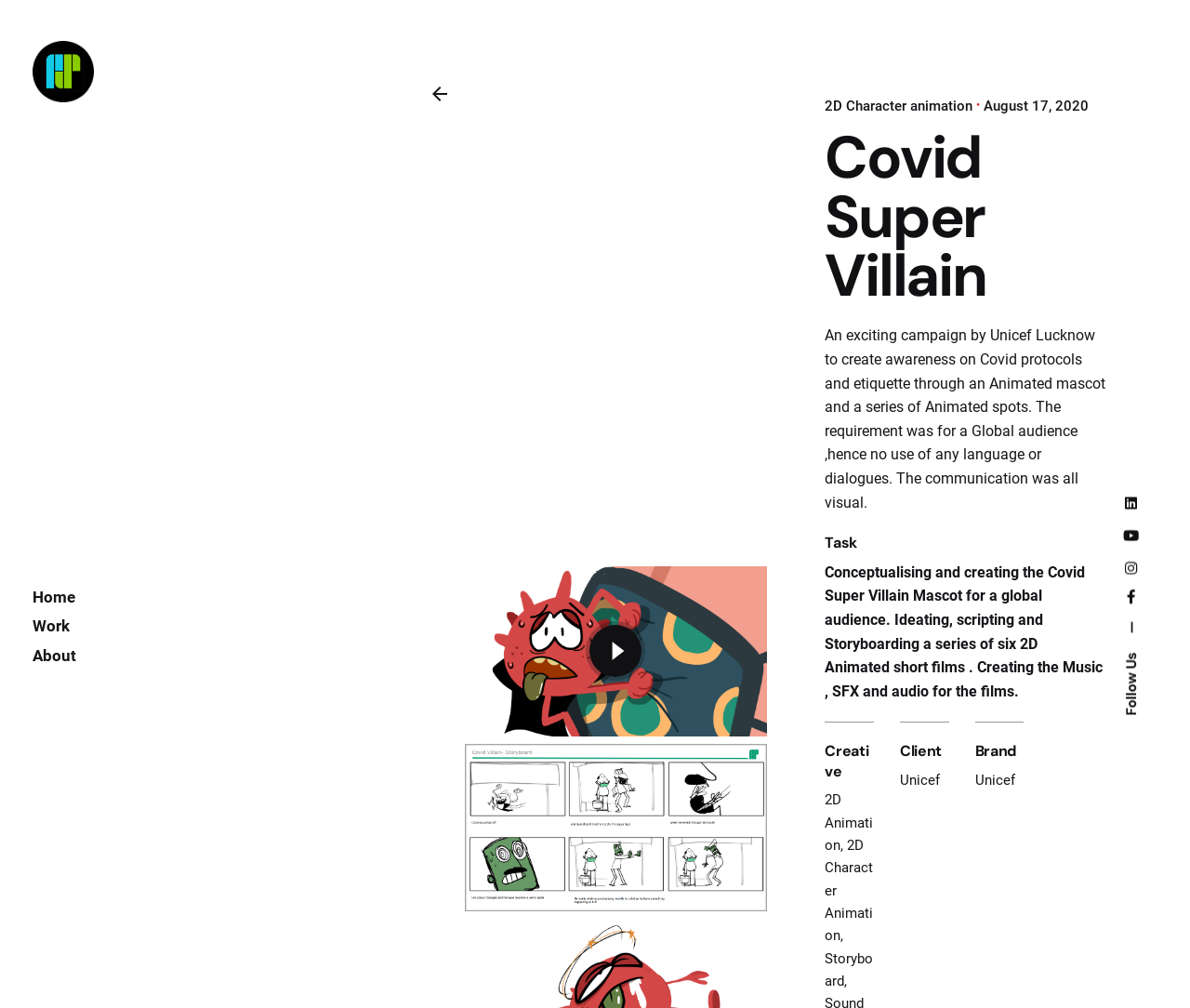Who is the client of this project?
Based on the visual information, provide a detailed and comprehensive answer.

I found the answer by looking at the section with the heading 'Client' and the text 'Unicef' below it.